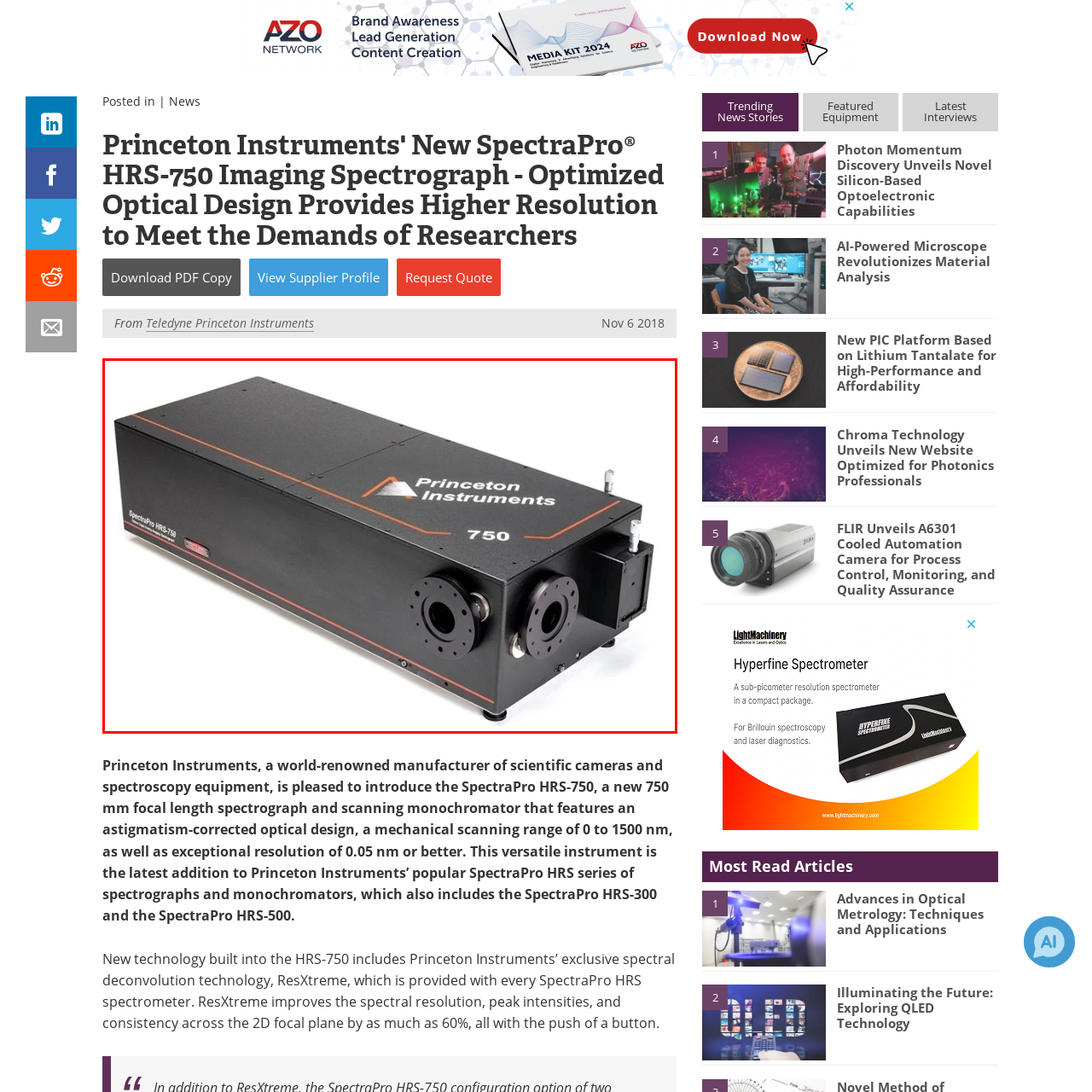Inspect the image within the red box and provide a detailed and thorough answer to the following question: What is the resolution of the SpectraPro HRS-750?

The resolution of the SpectraPro HRS-750 can be found in the caption, which states that the spectrograph is engineered to deliver exceptional resolution of 0.05 nm, making it a powerful tool in the field of spectroscopy.